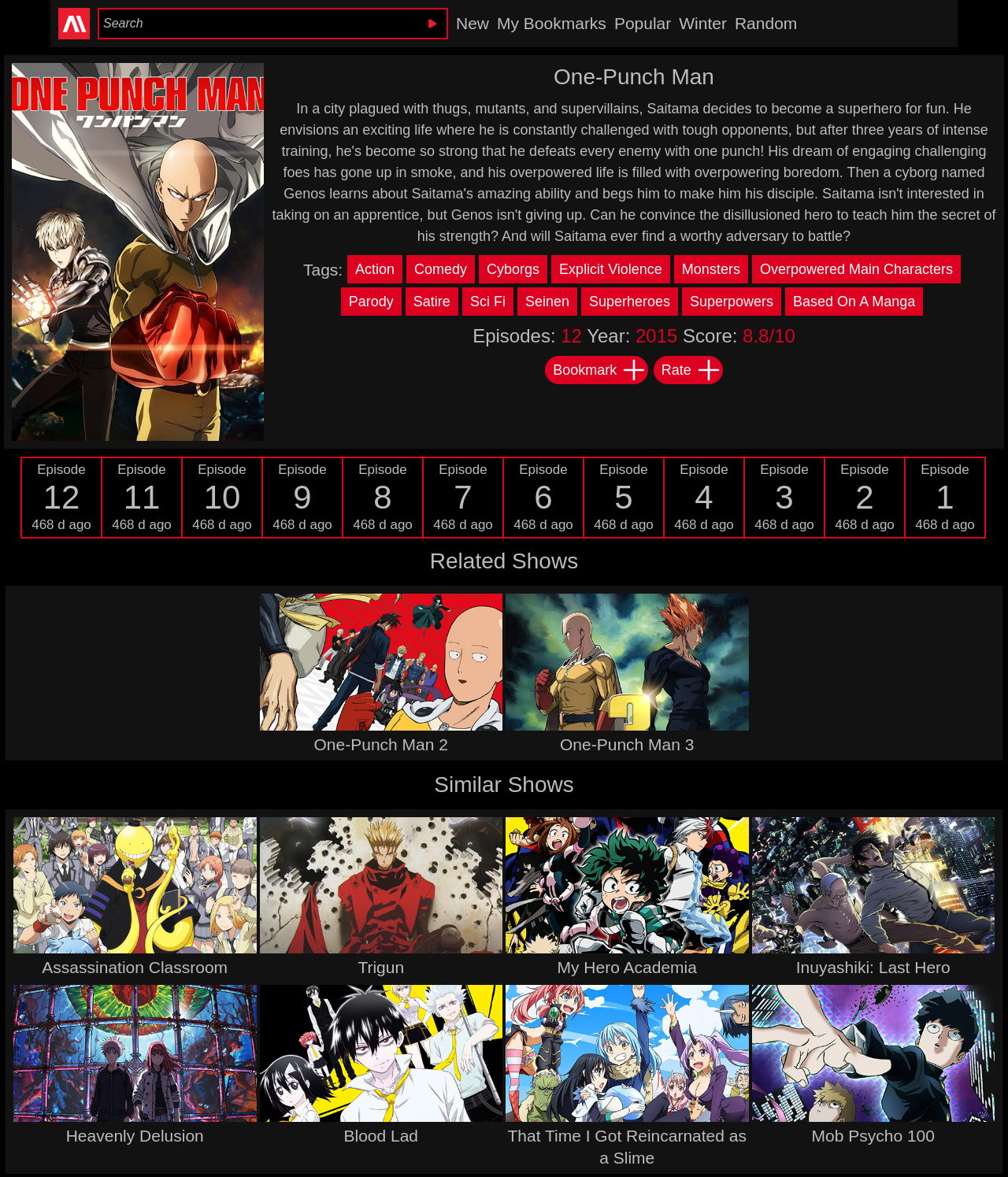What is the genre of this anime?
Respond to the question with a well-detailed and thorough answer.

I found several link elements with text such as 'Action', 'Comedy', 'Cyborgs', etc. which suggests that the genres of this anime are Action, Comedy, Cyborgs, and so on.